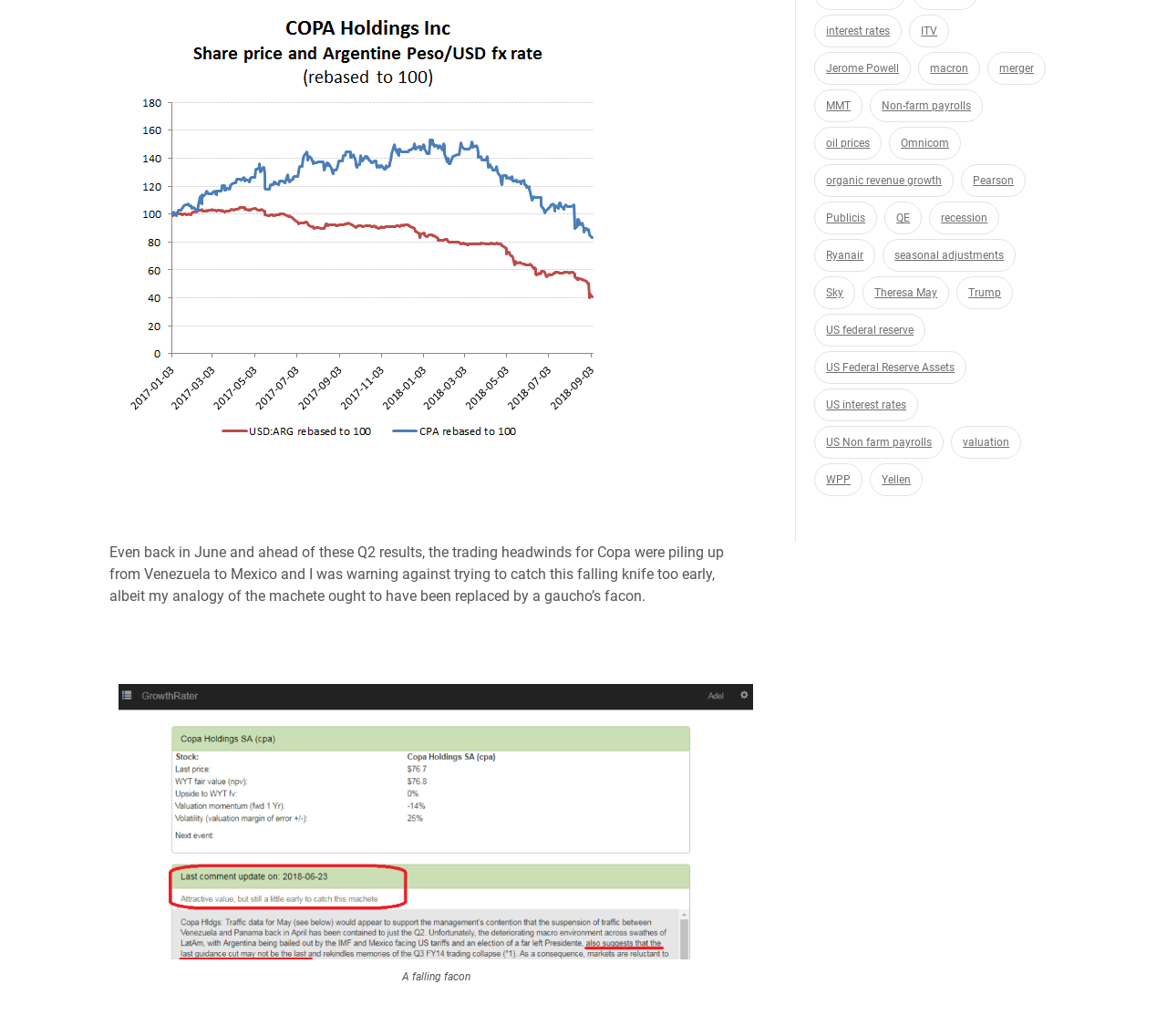Determine the bounding box coordinates for the UI element with the following description: "Contact Us". The coordinates should be four float numbers between 0 and 1, represented as [left, top, right, bottom].

None